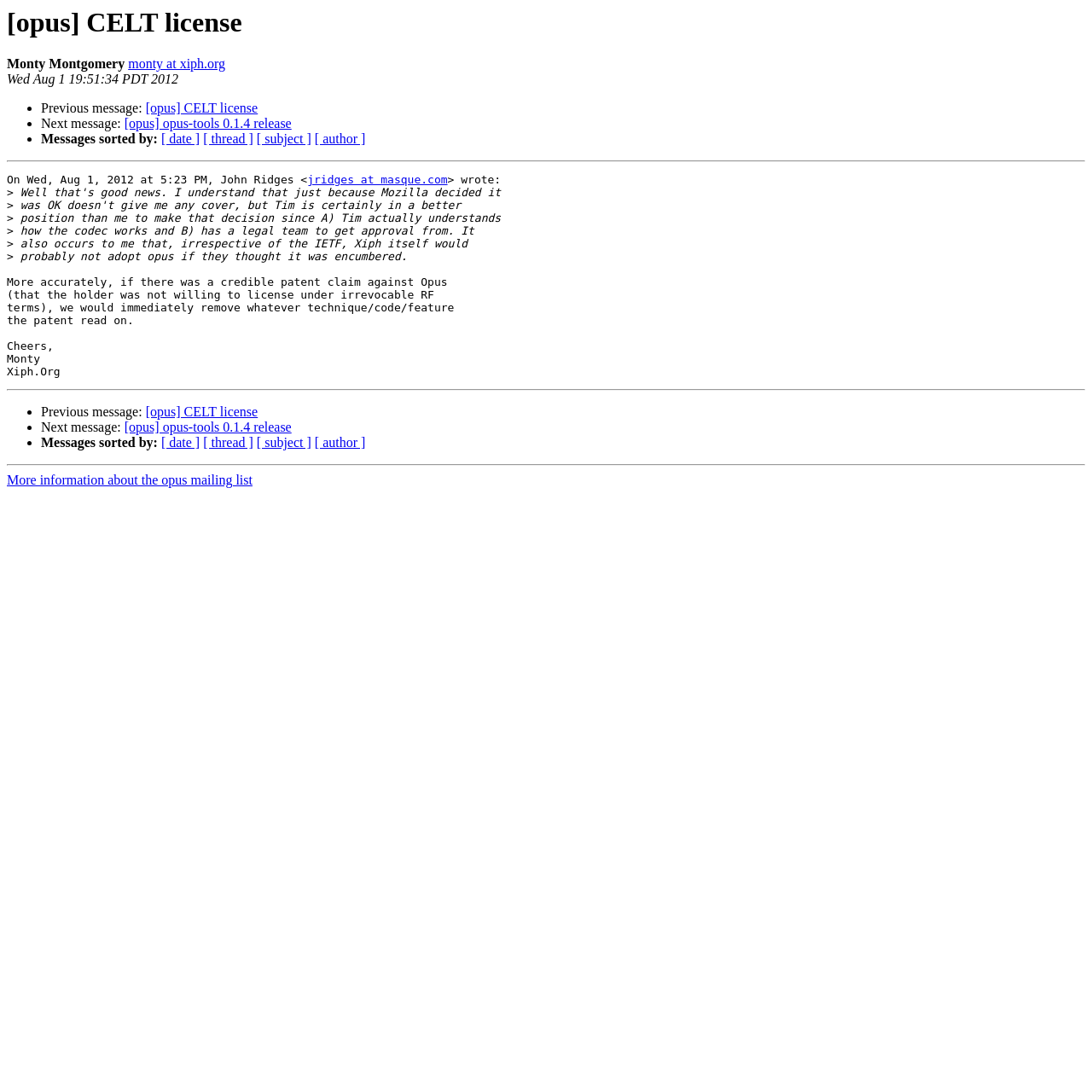What is the subject of the previous message?
Please answer the question as detailed as possible.

I found the subject of the previous message by looking at the link element '[opus] CELT license' which is located in the list of previous and next messages, indicating the subject of the previous message.